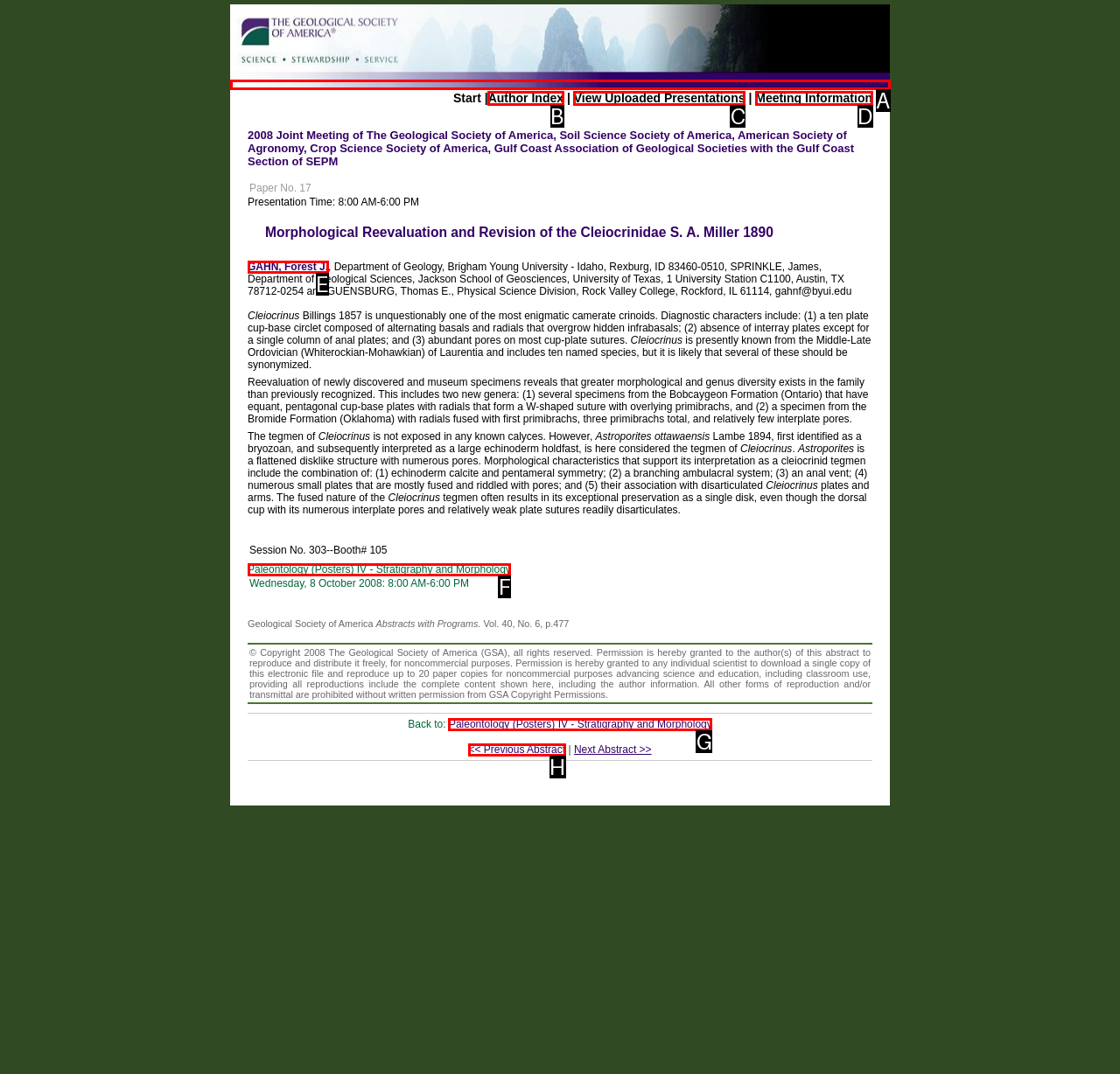Choose the HTML element that aligns with the description: Author Index. Indicate your choice by stating the letter.

B